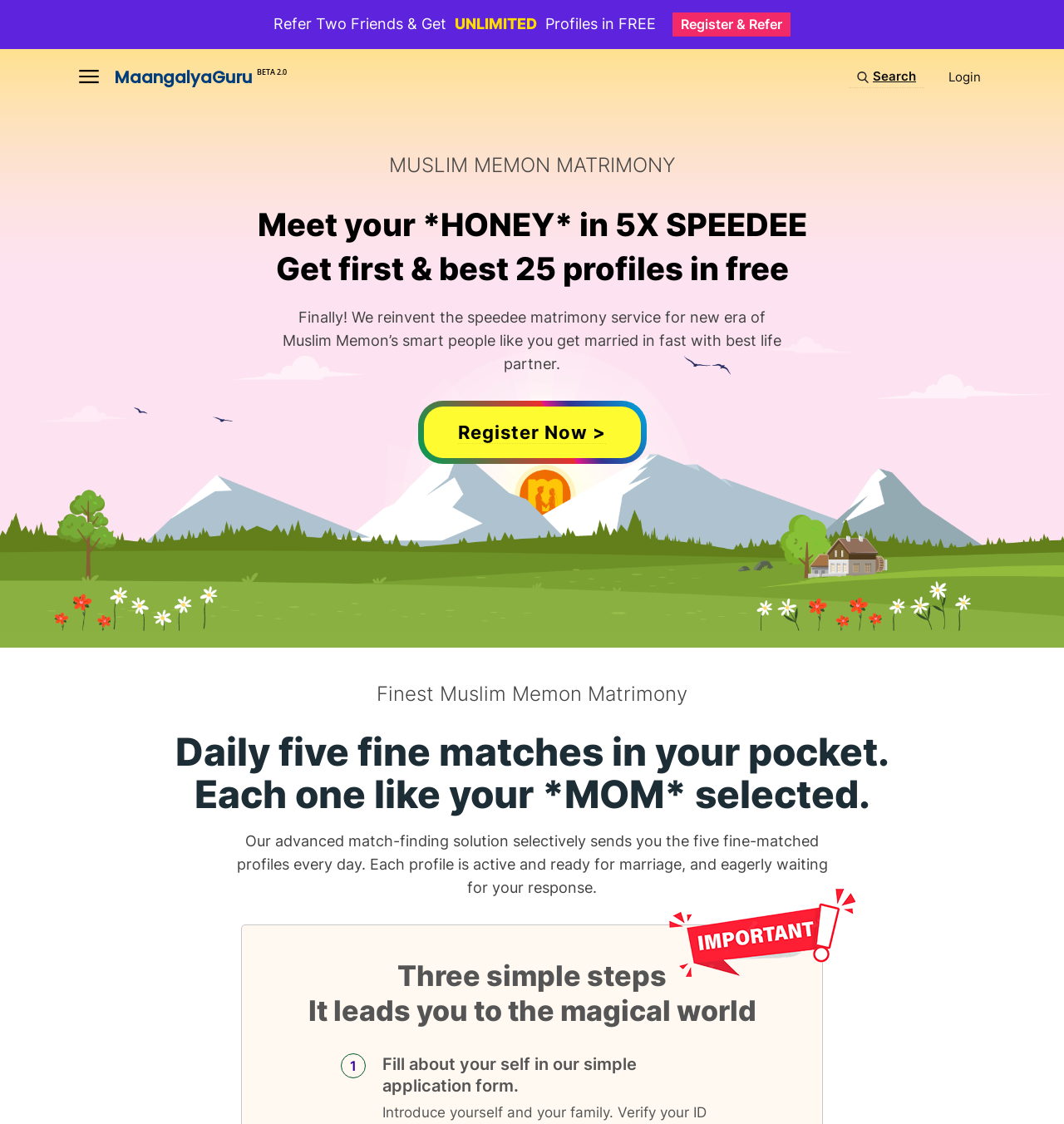Determine the bounding box for the UI element as described: "parent_node: MaangalyaGuru". The coordinates should be represented as four float numbers between 0 and 1, formatted as [left, top, right, bottom].

[0.074, 0.062, 0.093, 0.075]